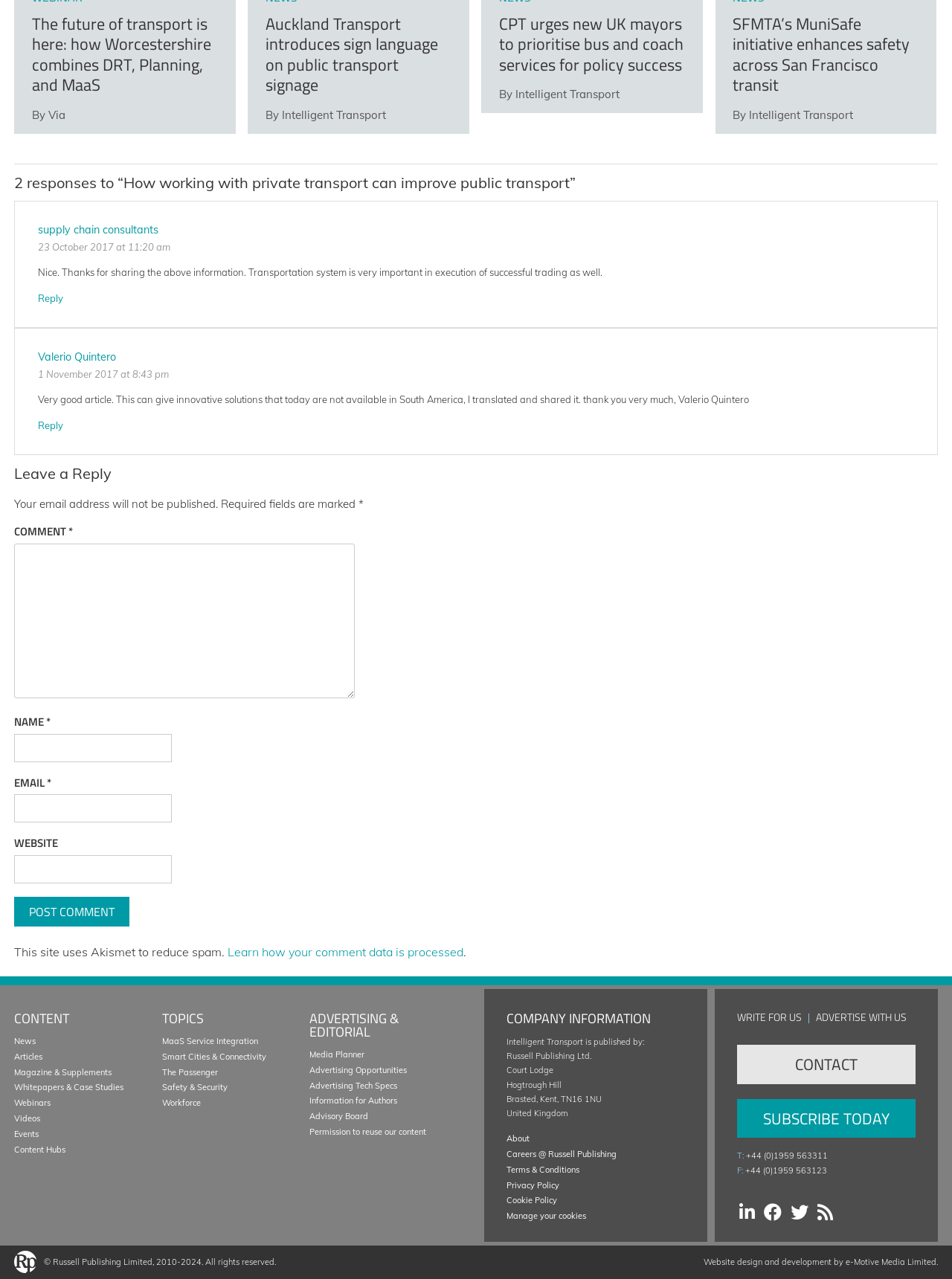Determine the bounding box coordinates for the clickable element required to fulfill the instruction: "Write for us". Provide the coordinates as four float numbers between 0 and 1, i.e., [left, top, right, bottom].

[0.774, 0.789, 0.842, 0.801]